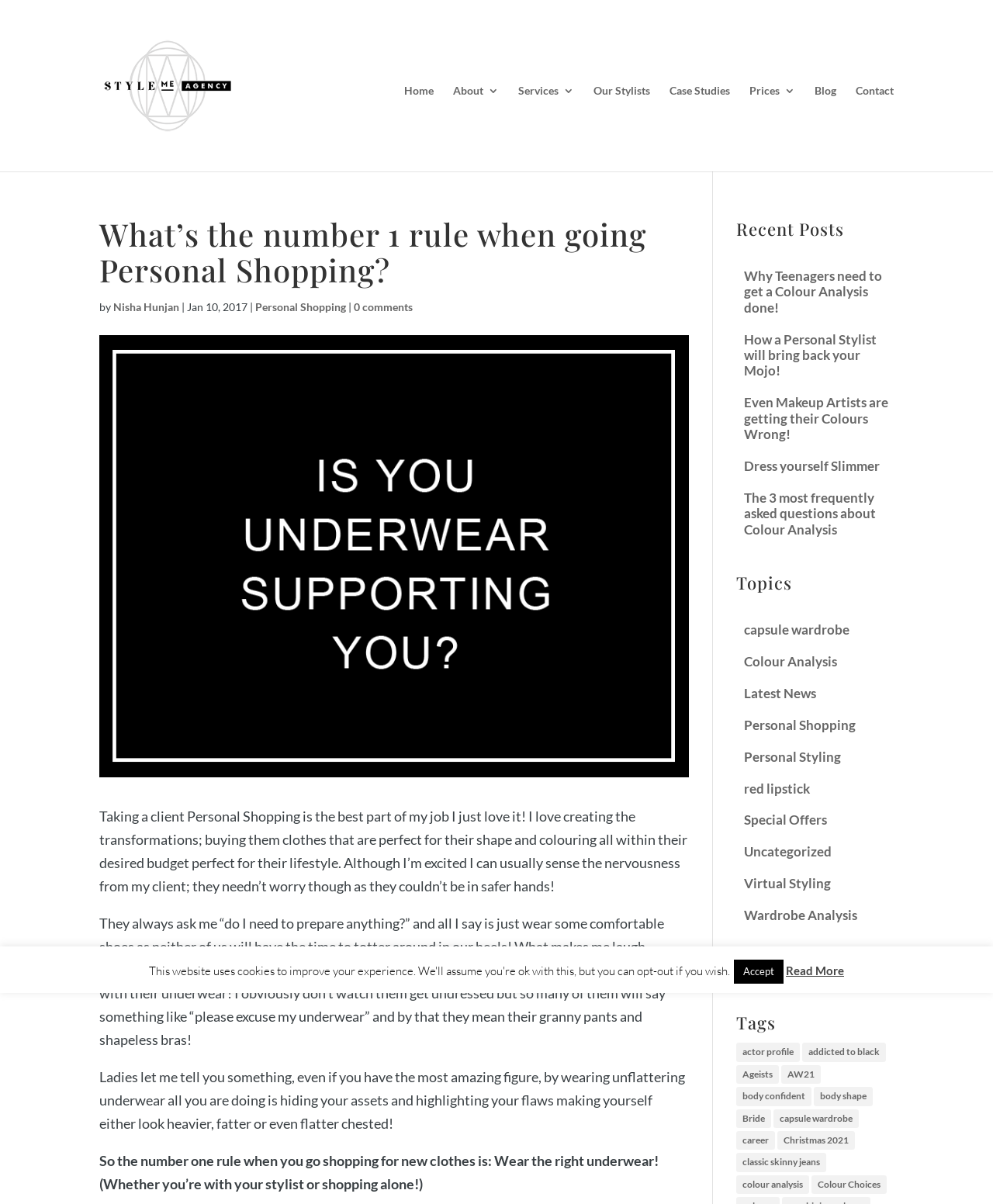Respond to the following query with just one word or a short phrase: 
How many categories are there in the 'Topics' section?

12